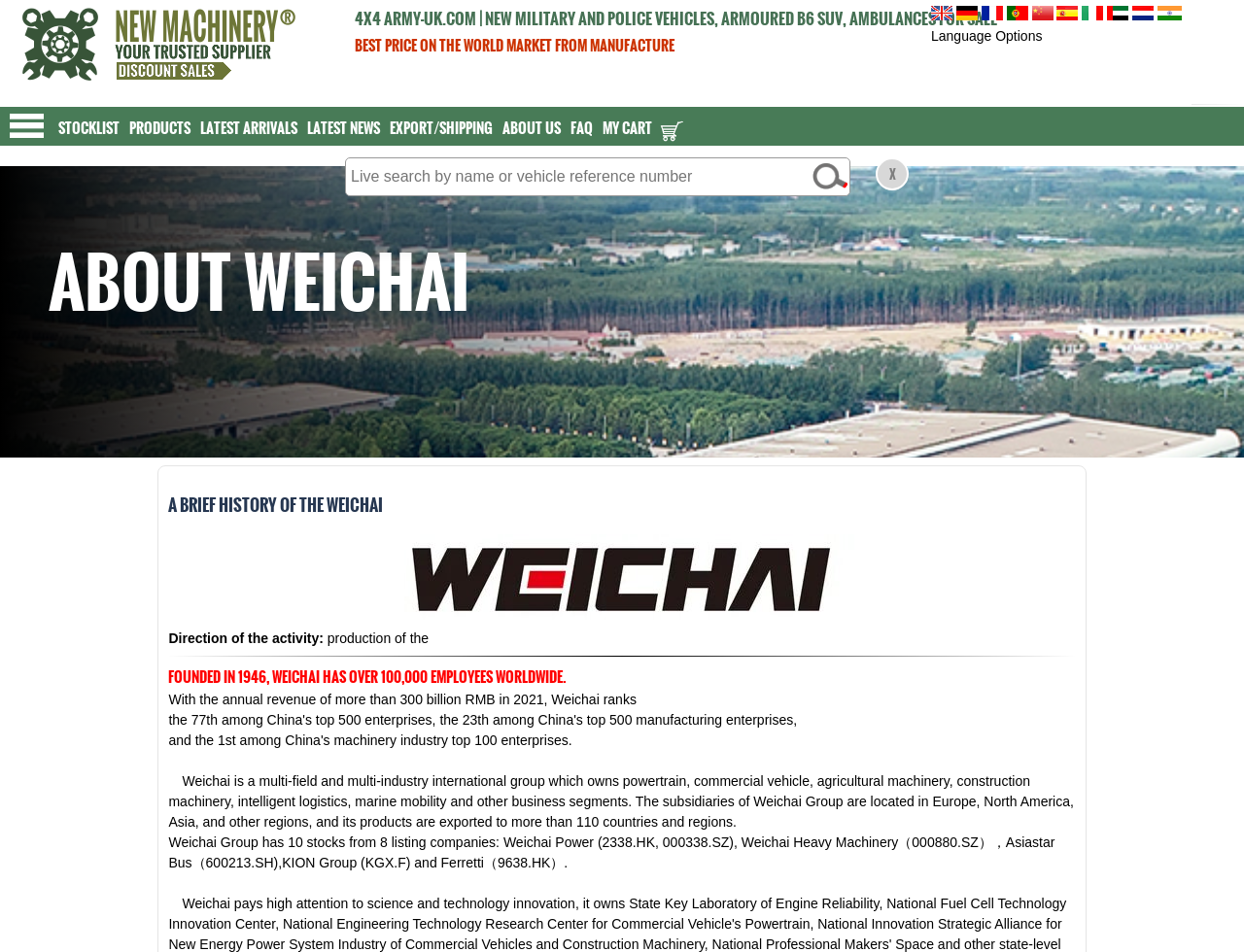Pinpoint the bounding box coordinates of the area that must be clicked to complete this instruction: "Read the article about the best mesh office chair".

None